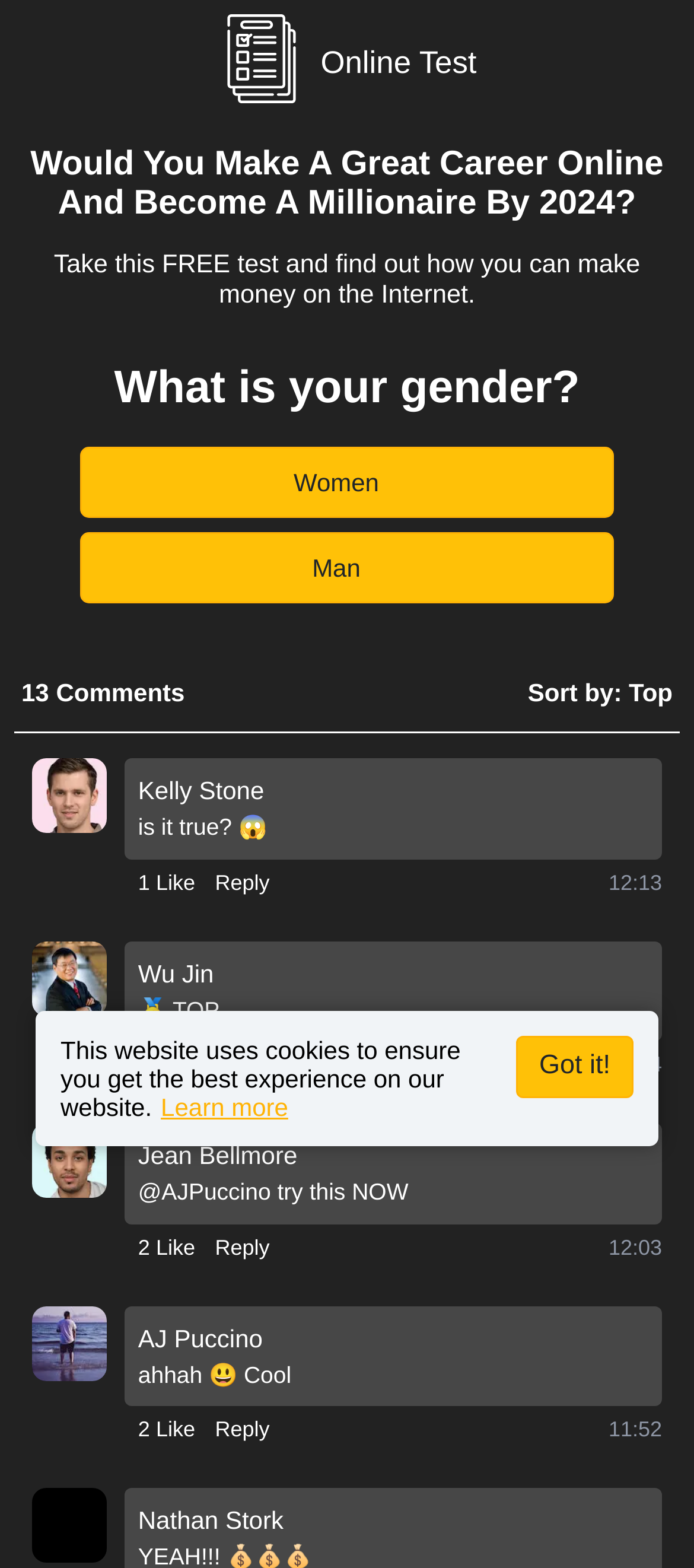What is the purpose of the survey?
Please provide a full and detailed response to the question.

The purpose of the survey can be understood from the meta description which states that the survey seeks opinions on key topics, allowing users to contribute to the understanding of the topic.